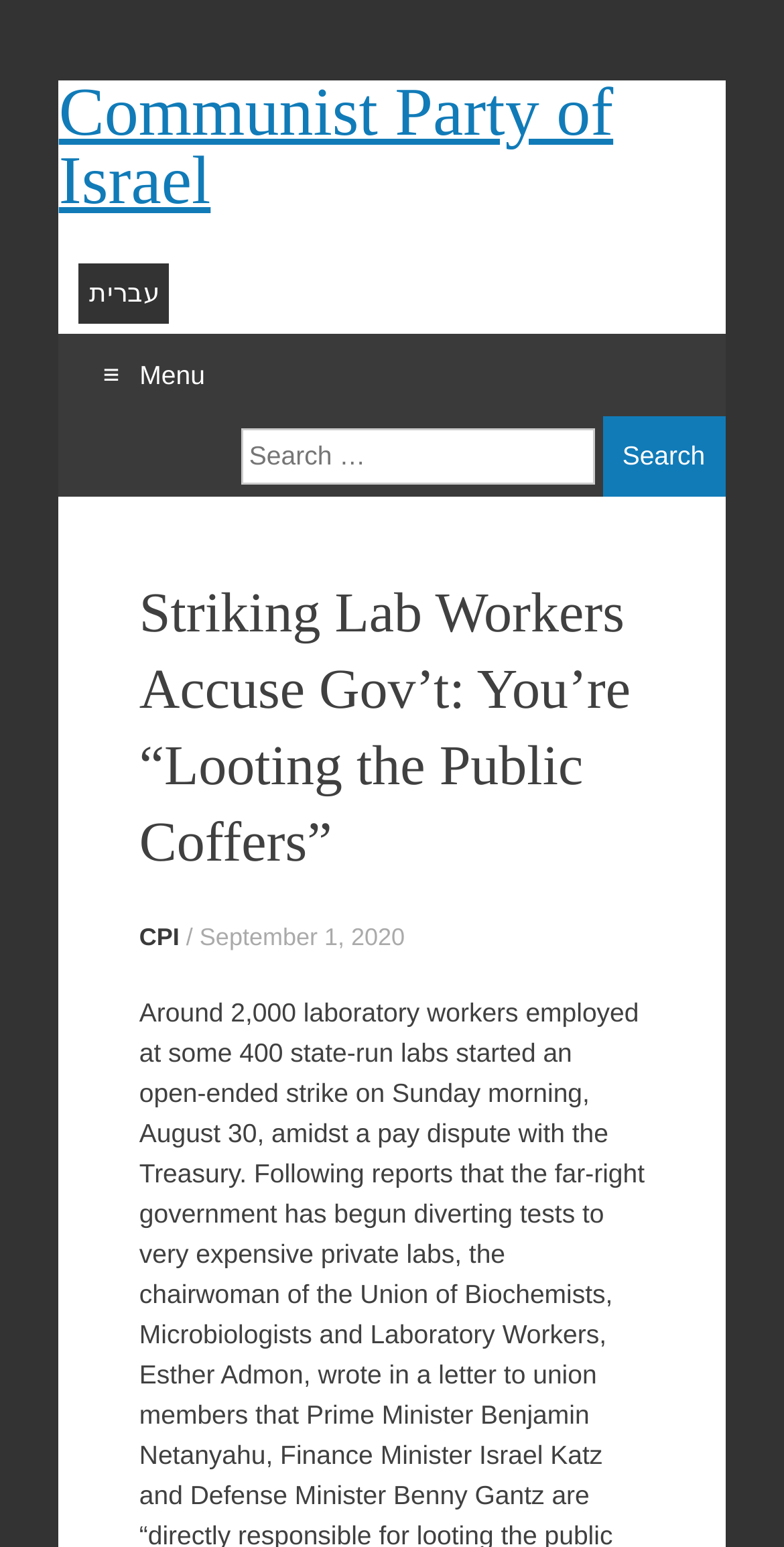Return the bounding box coordinates of the UI element that corresponds to this description: "betpas". The coordinates must be given as four float numbers in the range of 0 and 1, [left, top, right, bottom].

[0.075, 0.402, 0.175, 0.421]